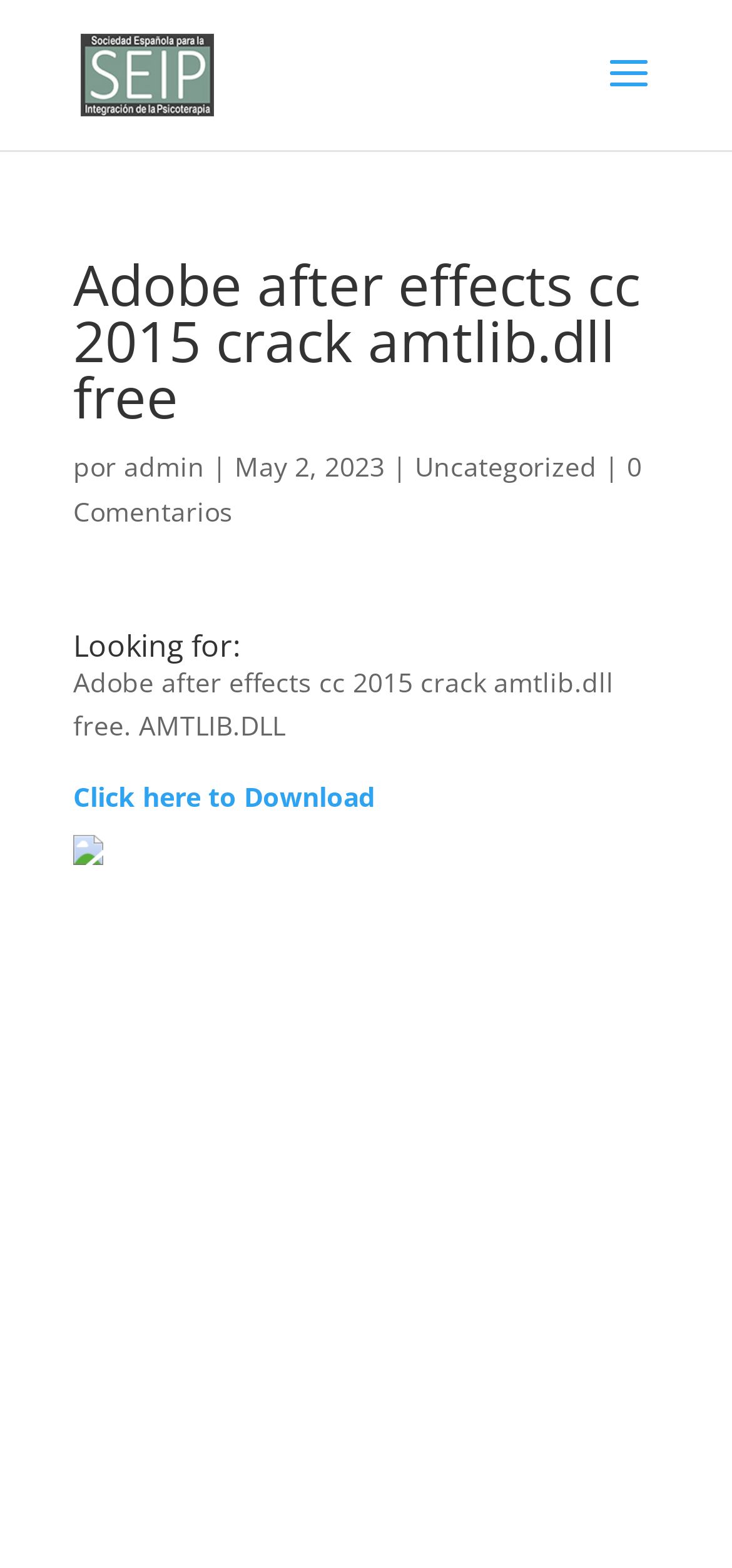What is the date of the webpage's publication?
Could you give a comprehensive explanation in response to this question?

The webpage has a text 'May 2, 2023' which is likely to be the date of the webpage's publication.